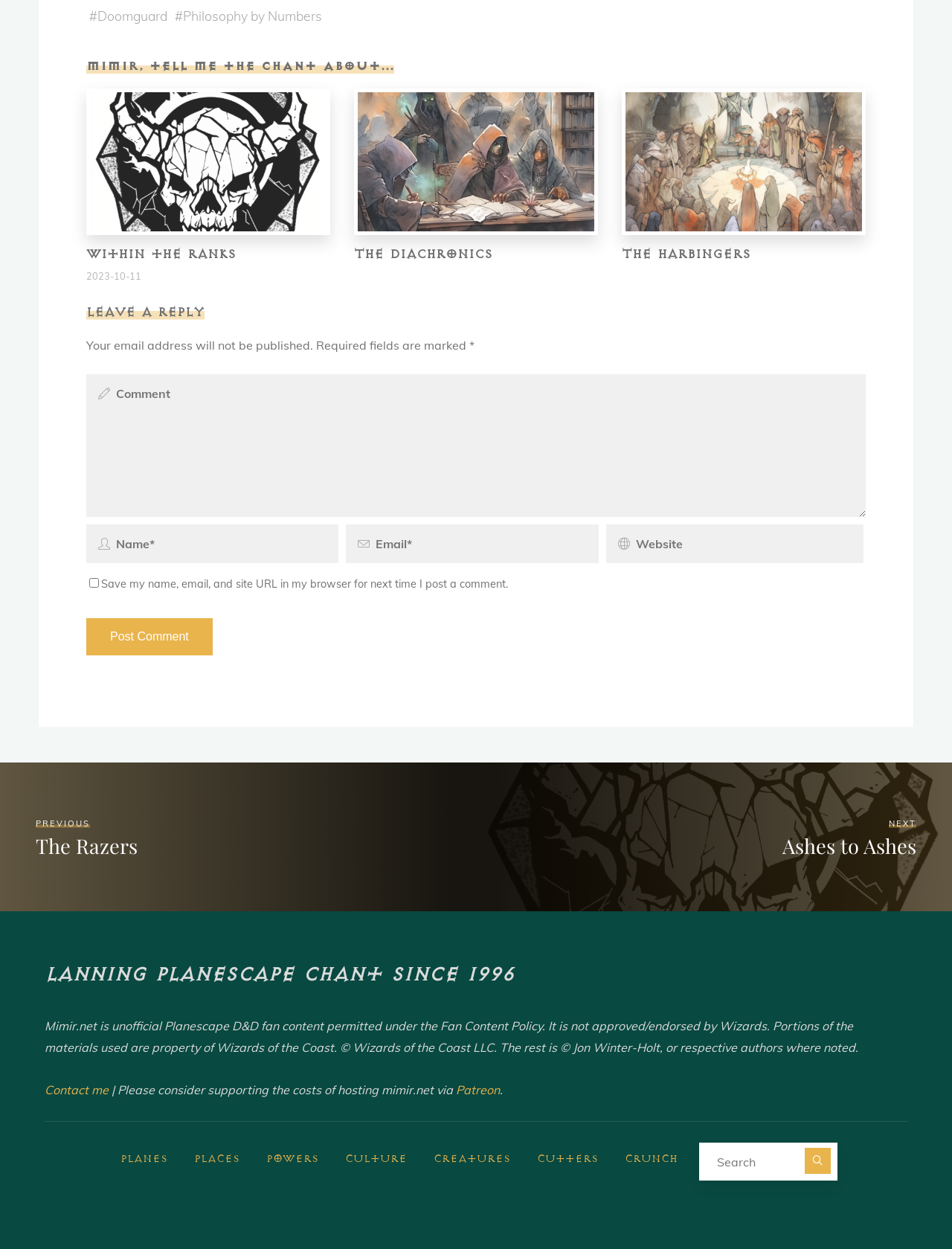Can you look at the image and give a comprehensive answer to the question:
What is the label of the search box?

I found a search box element [639] with a label 'Search for:' [761], which indicates that the user can enter search queries in this box.